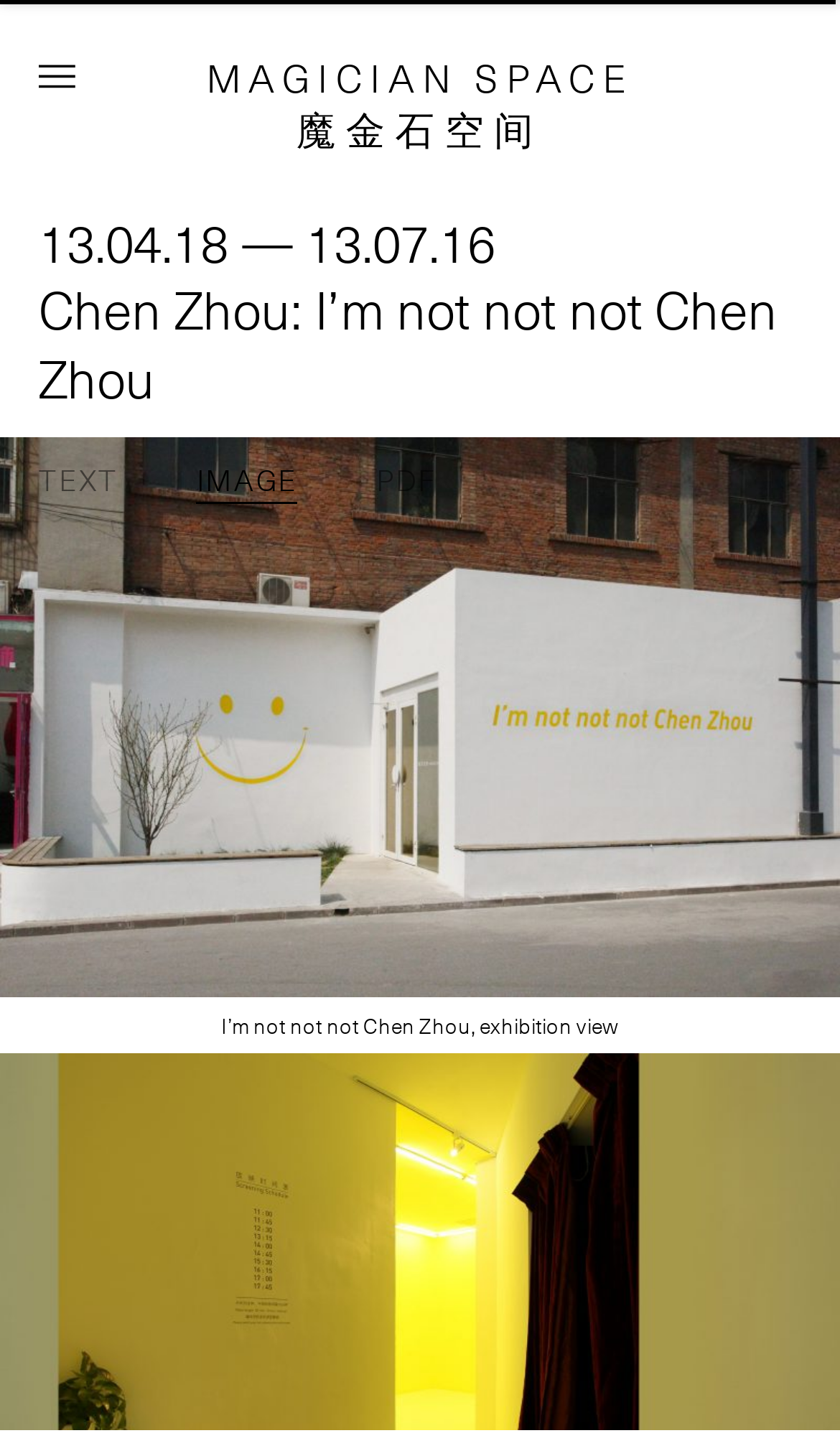Bounding box coordinates should be provided in the format (top-left x, top-left y, bottom-right x, bottom-right y) with all values between 0 and 1. Identify the bounding box for this UI element: MAGICIAN SPACE

[0.245, 0.033, 0.755, 0.073]